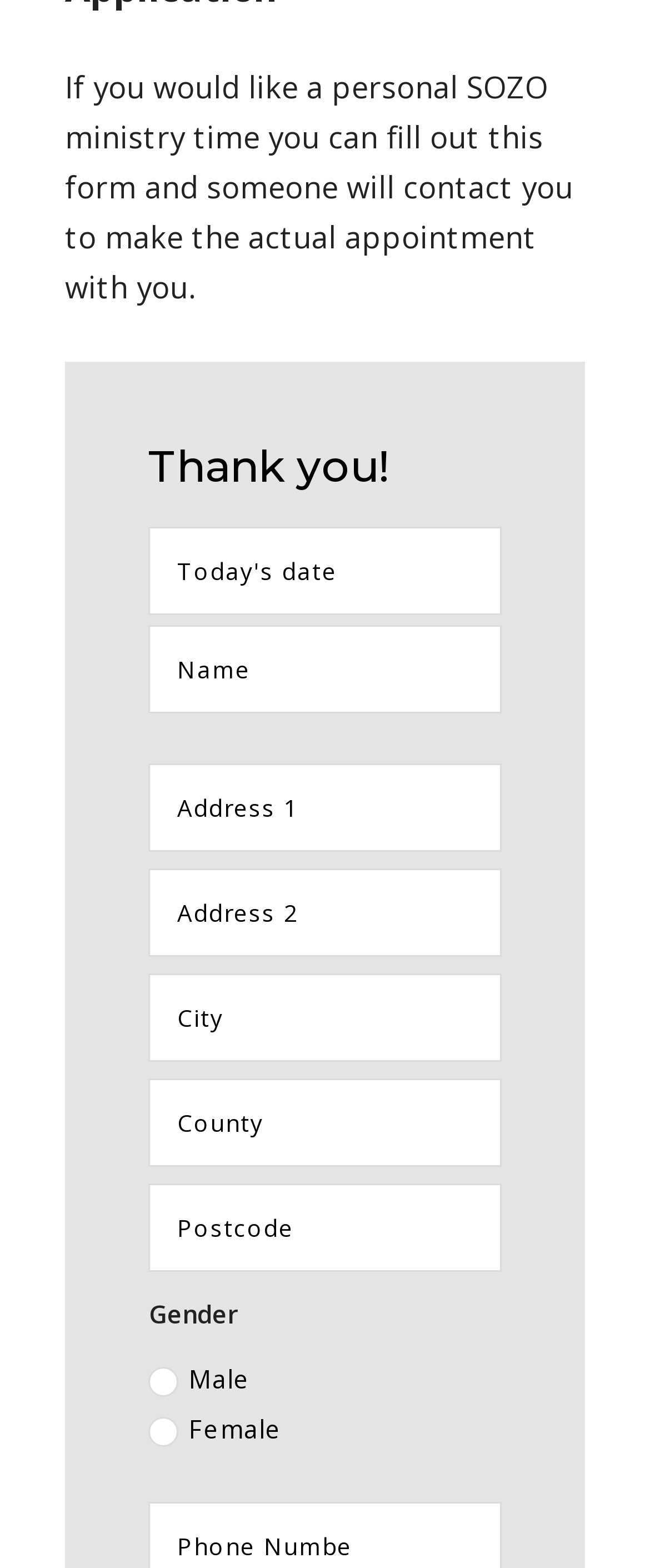Please find the bounding box coordinates of the element that you should click to achieve the following instruction: "enter personal information". The coordinates should be presented as four float numbers between 0 and 1: [left, top, right, bottom].

[0.229, 0.399, 0.772, 0.455]